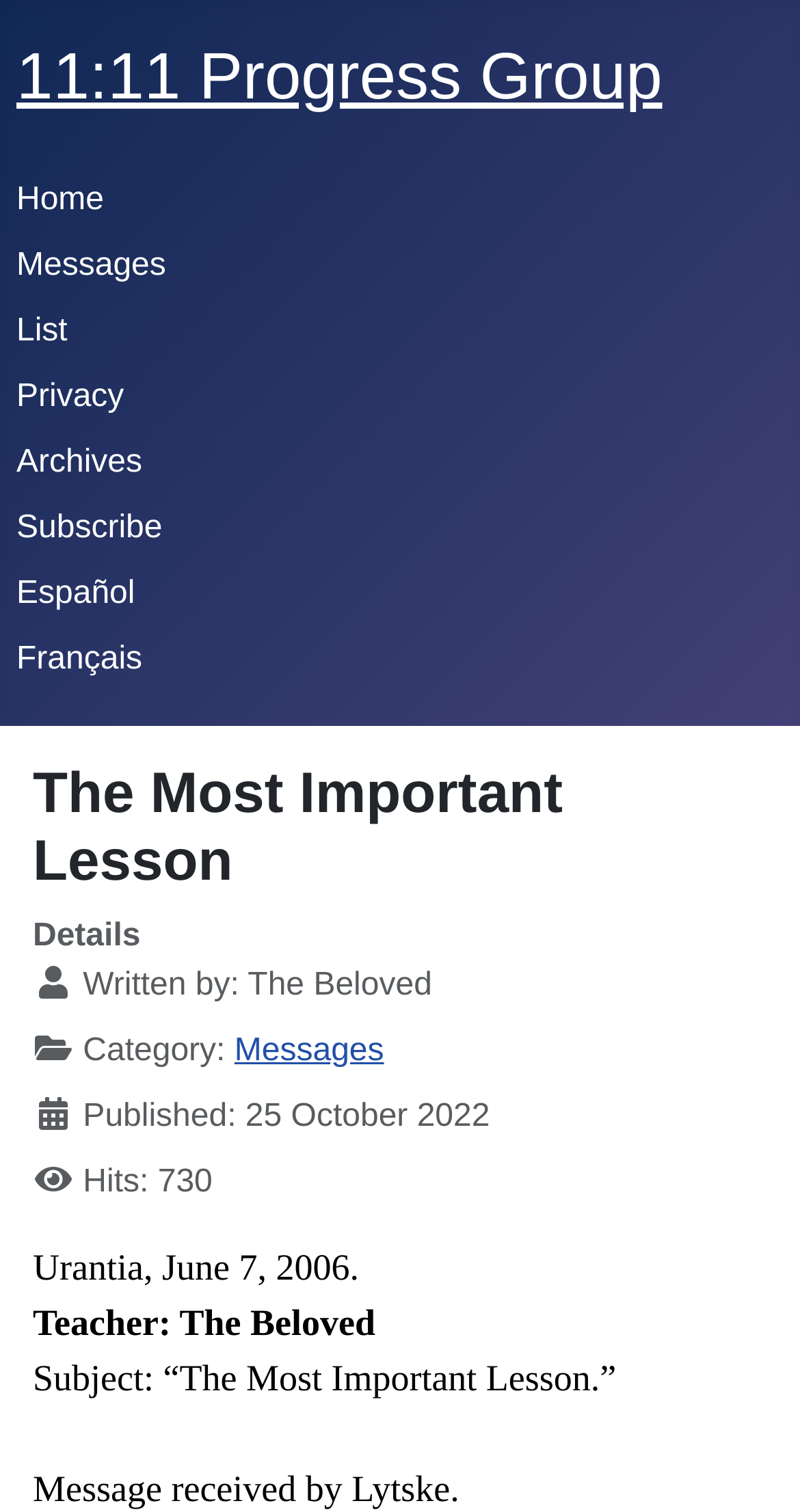Provide a thorough description of the webpage you see.

This webpage is titled "The Most Important Lesson" and appears to be a spiritual or inspirational message. At the top, there is a navigation menu with 9 links: "11:11 Progress Group", "Home", "Messages", "List", "Privacy", "Archives", "Subscribe", "Español", and "Français". 

Below the navigation menu, there is a heading with the same title as the webpage, "The Most Important Lesson". Underneath the heading, there is a description list with 4 sections. The first section has a term "Details" and is empty. The second section has a term "Written by:" and lists the author as "The Beloved". The third section has a term "Category:" and lists the category as "Messages". The fourth section has a term with the publication date, "Published: 25 October 2022".

Following the description list, there are several paragraphs of text. The first paragraph mentions "Urantia, June 7, 2006." The second paragraph mentions the teacher, "The Beloved", and the subject, "“The Most Important Lesson.”". The third paragraph mentions the message receiver, "Lytske".